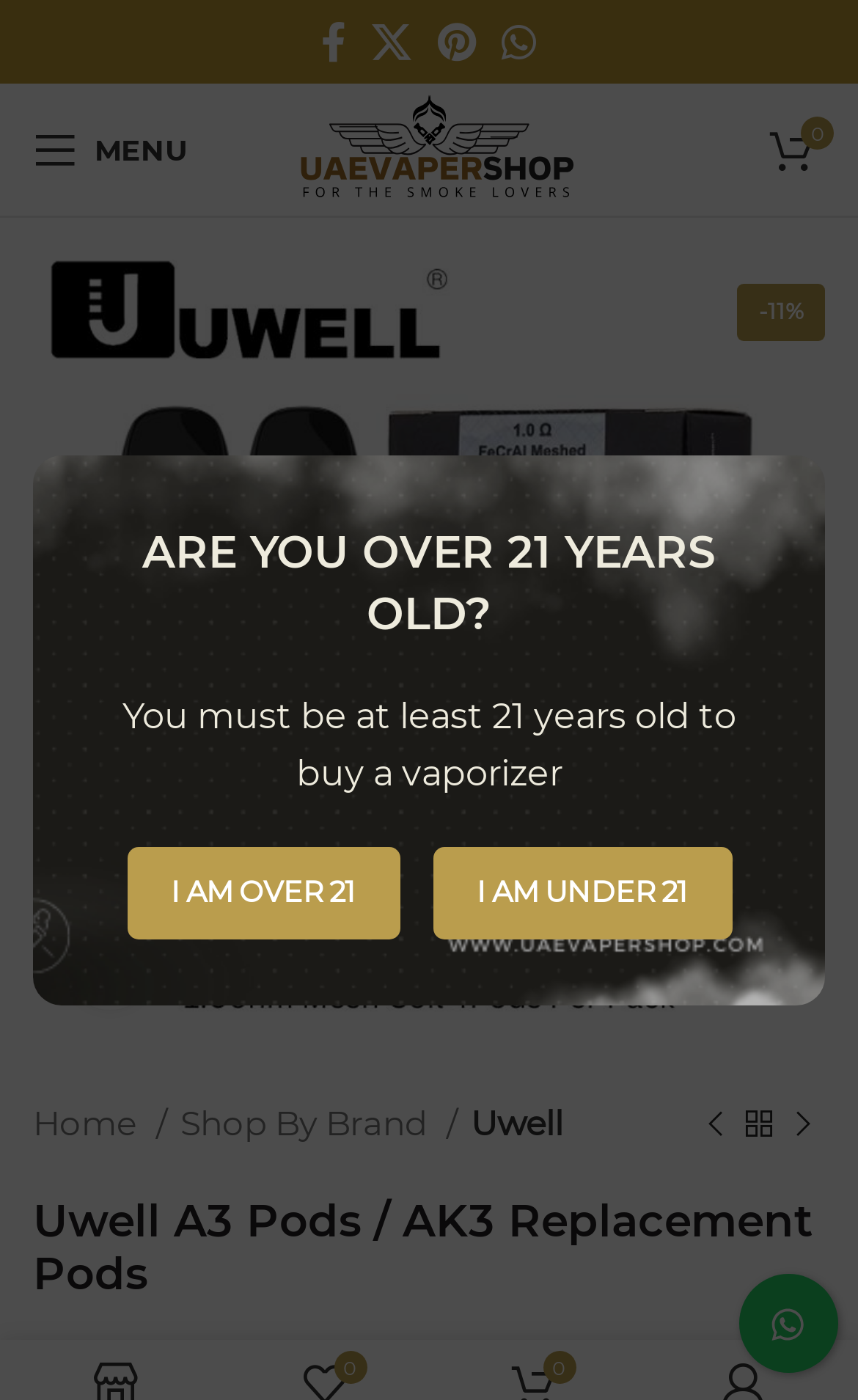What is the brand of the product shown on this webpage?
Using the information from the image, give a concise answer in one word or a short phrase.

Uwell